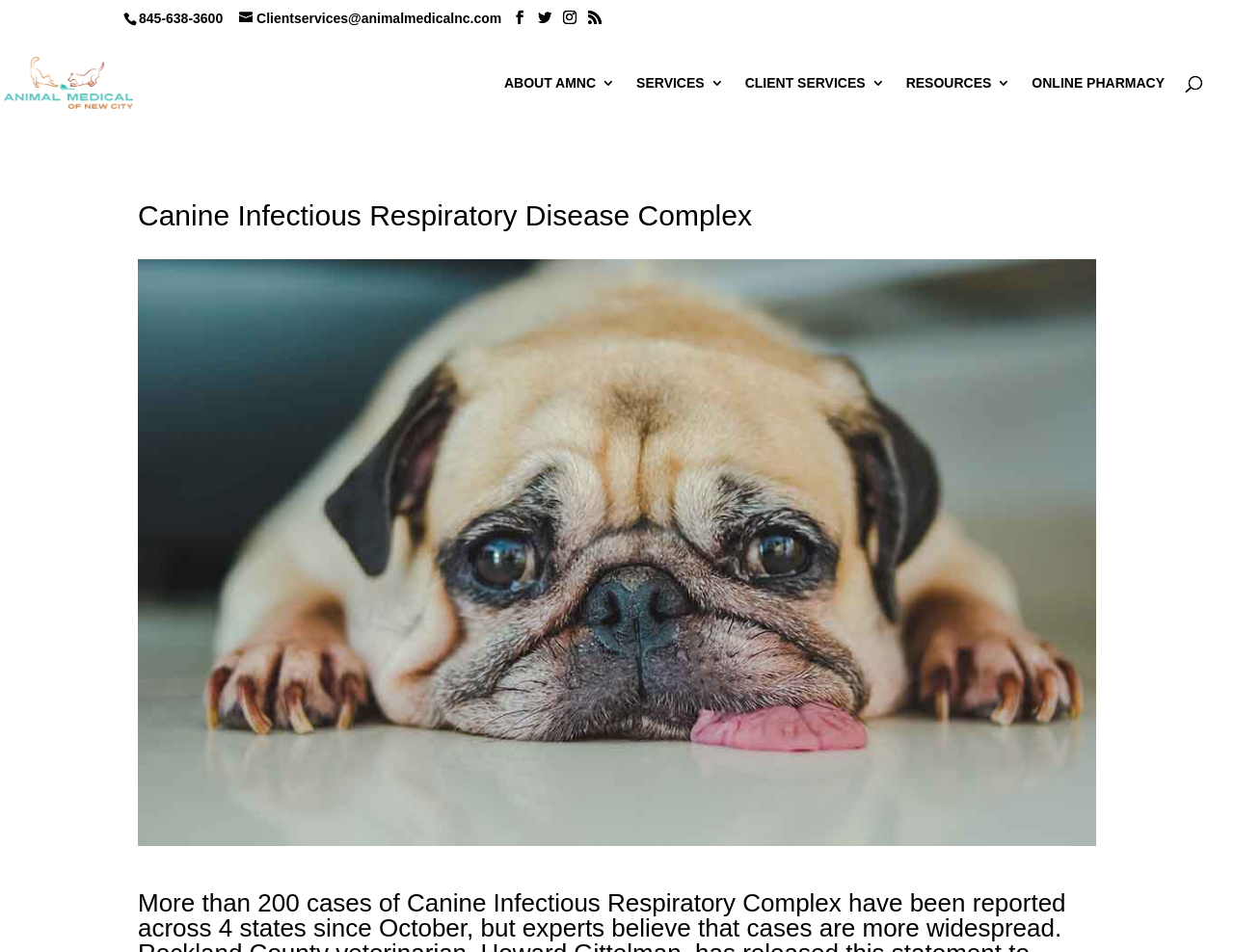Please identify the bounding box coordinates of the element I should click to complete this instruction: 'Send an email to clientservices'. The coordinates should be given as four float numbers between 0 and 1, like this: [left, top, right, bottom].

[0.194, 0.011, 0.406, 0.027]